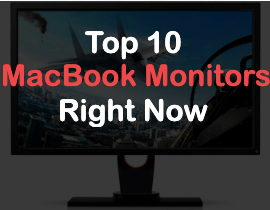Describe in detail everything you see in the image.

The image showcases a sleek monitor prominently displaying the text "Top 10 MacBook Monitors Right Now." The title is styled in bold, vibrant red, contrasting against the background image of the monitor, which features a dynamic gaming scene. This visual emphasizes the focus on current top-rated monitors suitable for MacBook users, appealing to both gamers and professionals seeking enhanced display options for their devices. The sleek design of the monitor suggests high performance, making it an ideal choice for users looking to upgrade their viewing experience.